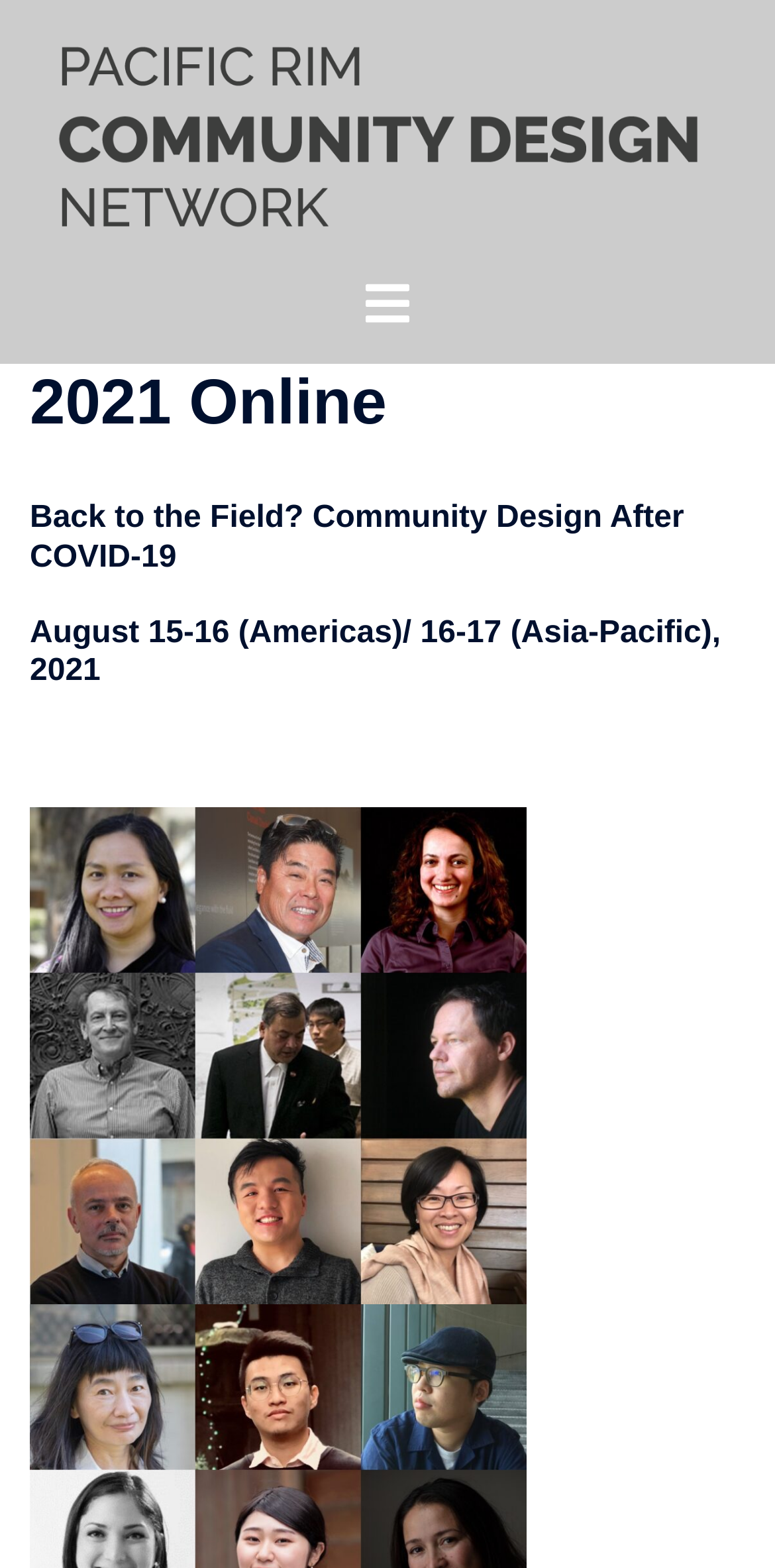Provide your answer in one word or a succinct phrase for the question: 
What is the name of the network?

Pacific Rim Community Design Network